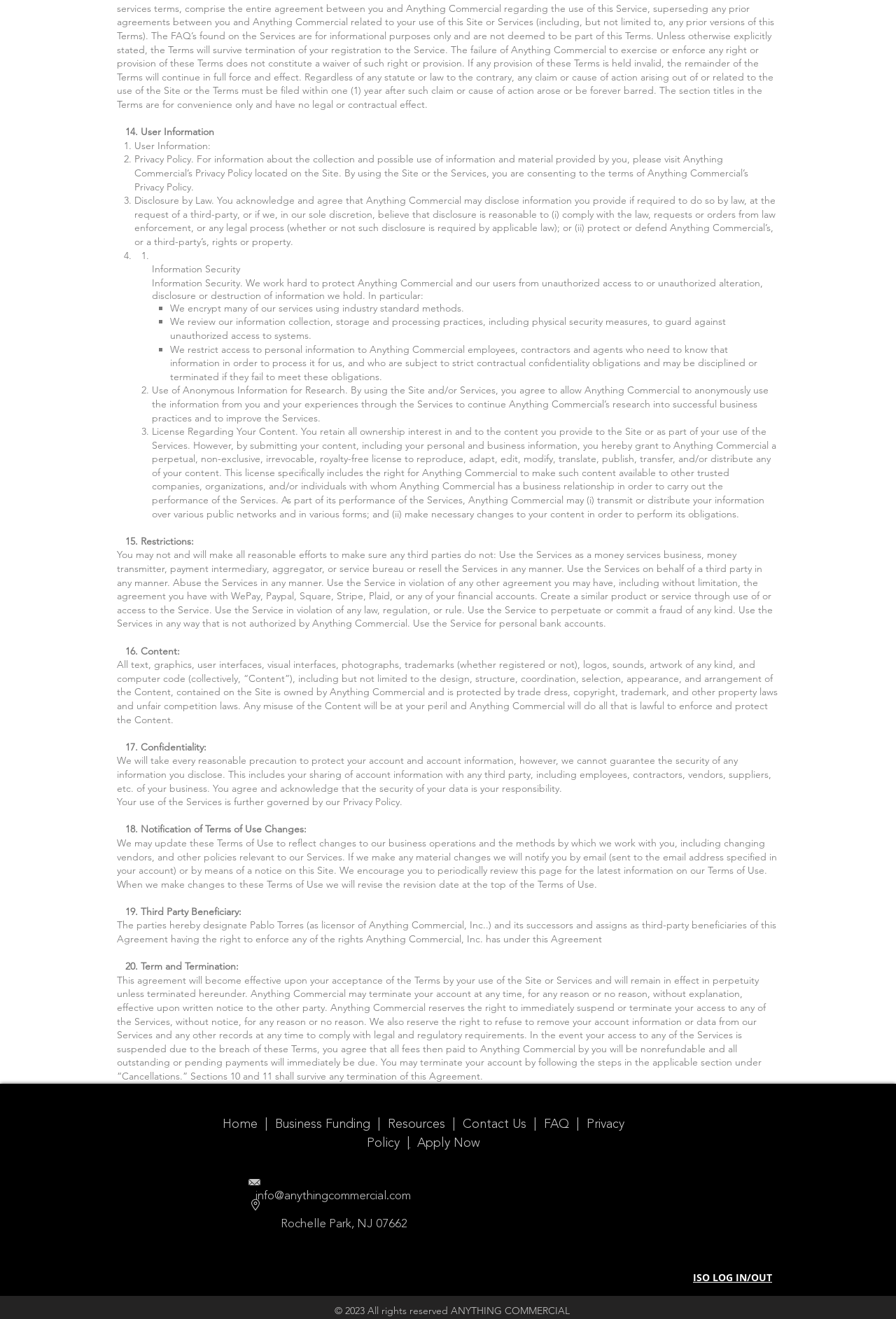Locate the bounding box of the UI element described in the following text: "Contact Us |".

[0.516, 0.847, 0.607, 0.857]